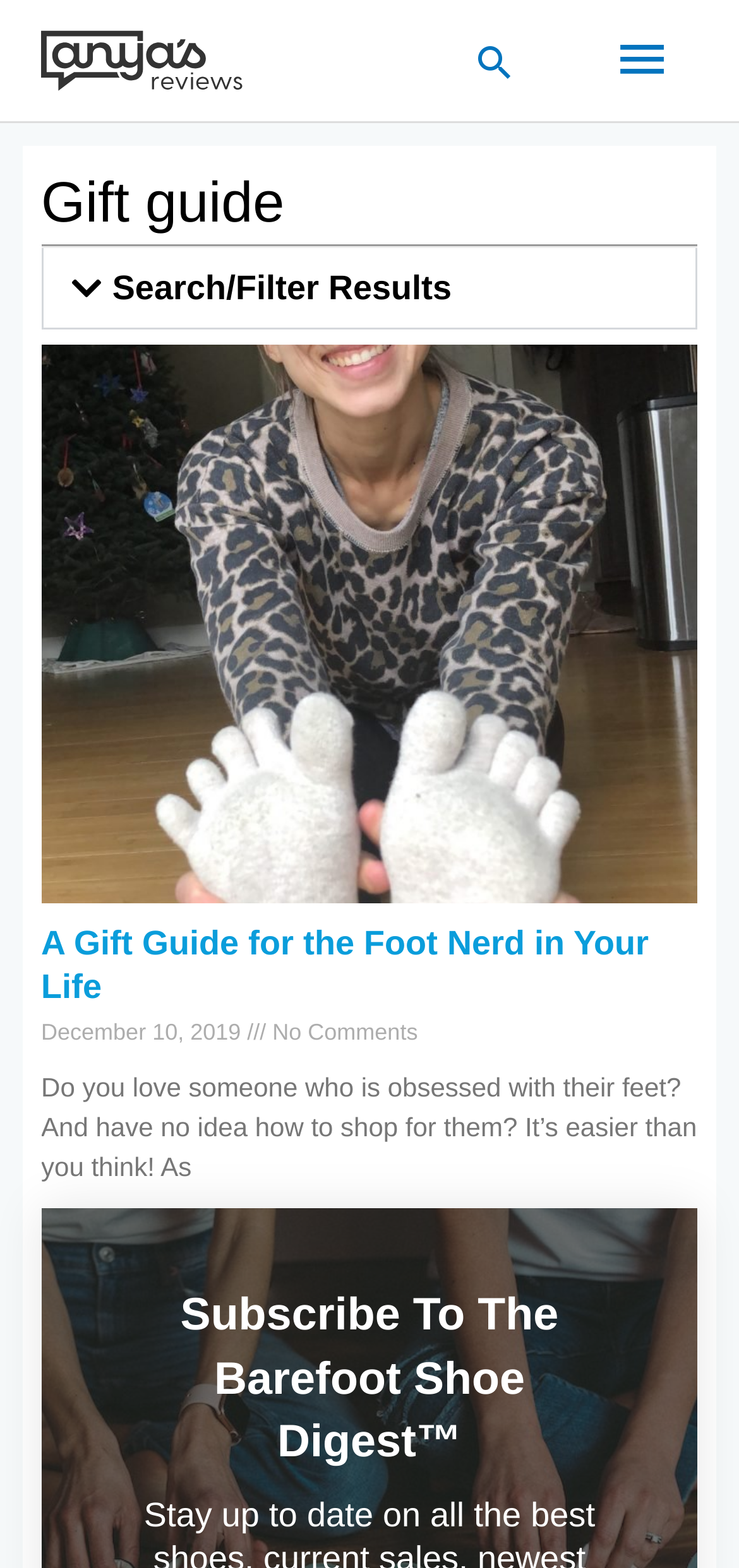Give a one-word or short-phrase answer to the following question: 
What is the date of the article 'A Gift Guide for the Foot Nerd in Your Life'?

December 10, 2019